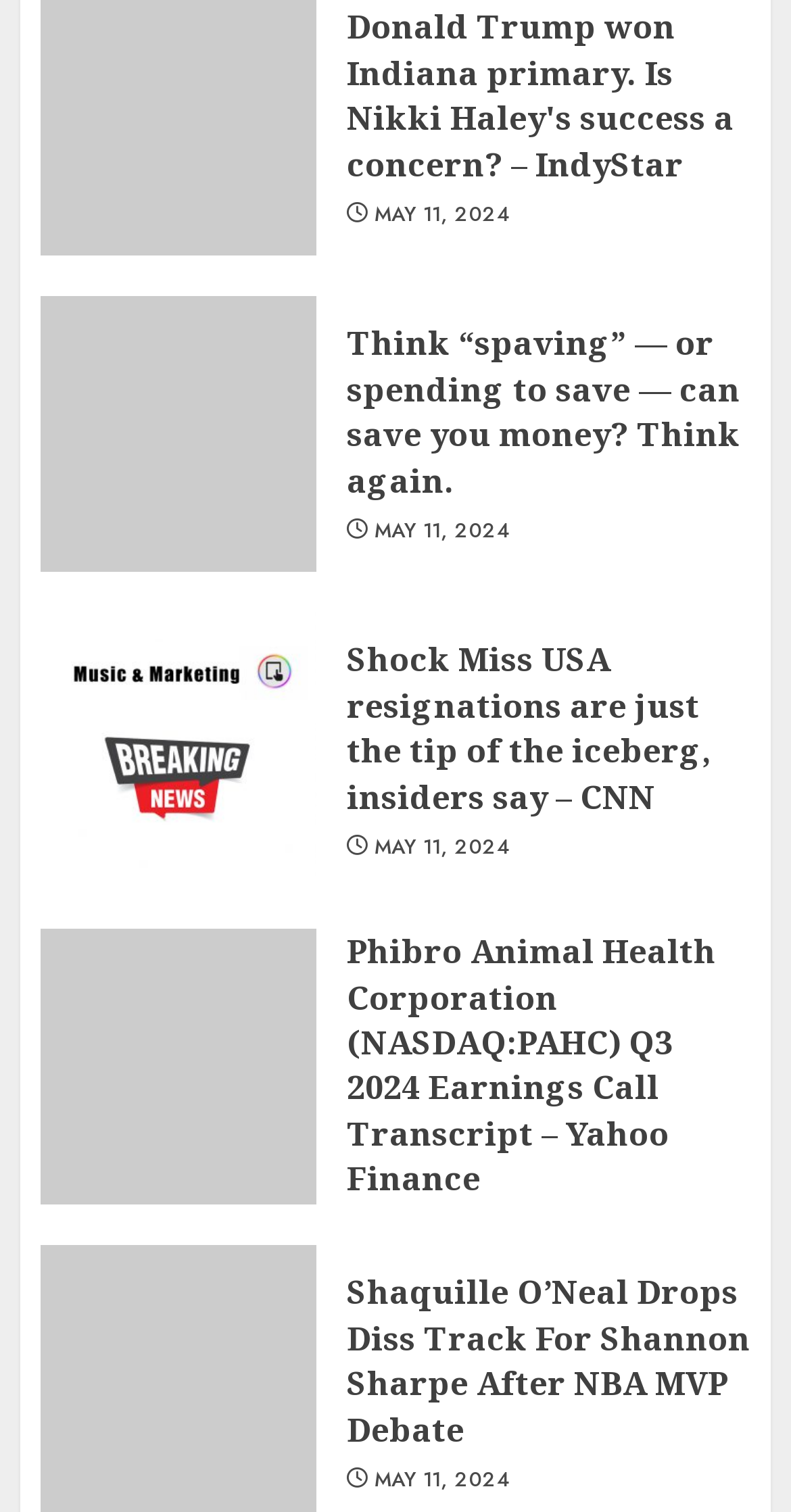How many links are there on this page?
Using the information presented in the image, please offer a detailed response to the question.

I counted the number of link elements on the page and found that there are 14 links in total.